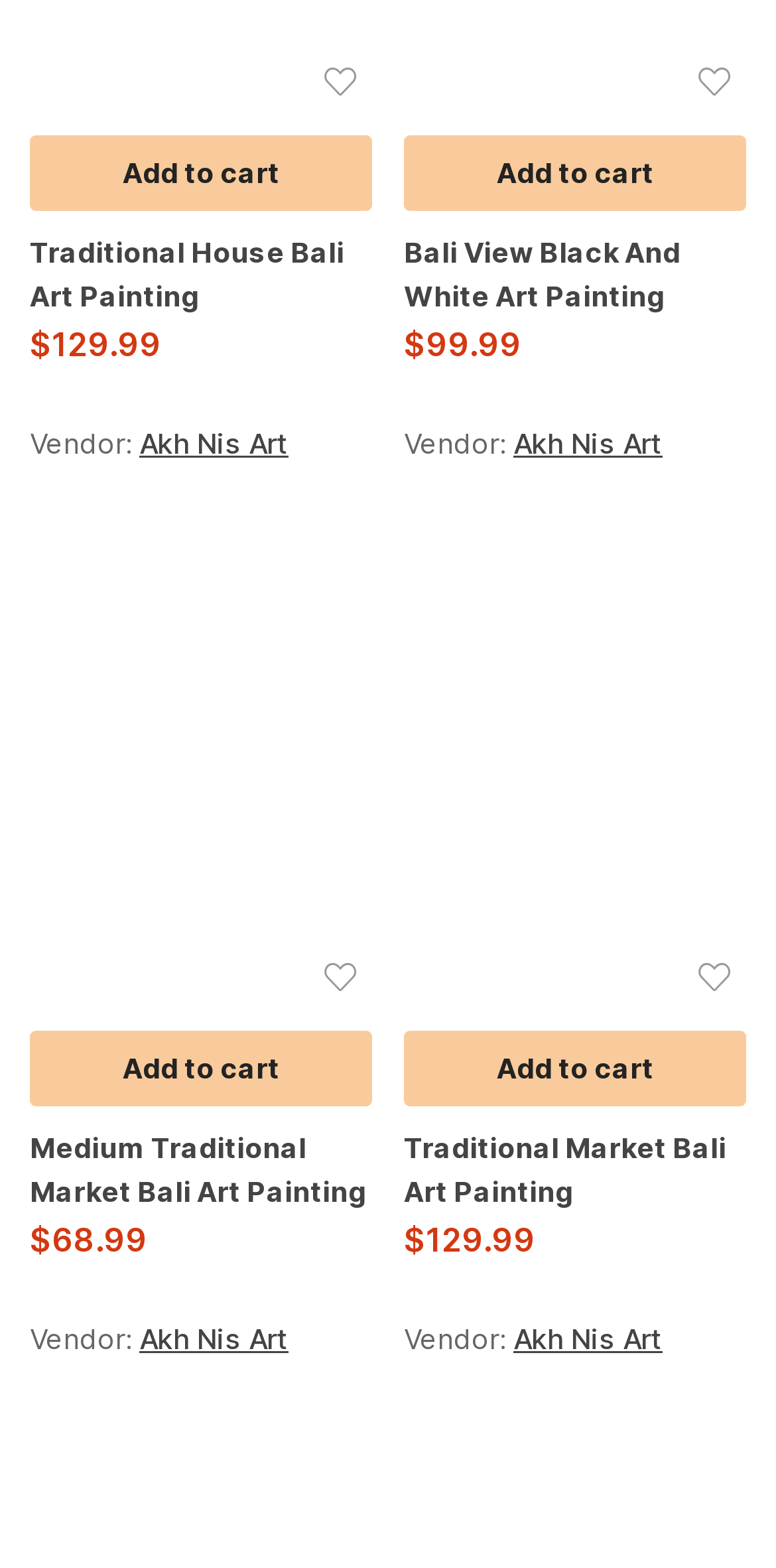Please determine the bounding box coordinates for the element that should be clicked to follow these instructions: "View 'Bali View Black And White Art Painting'".

[0.521, 0.147, 0.962, 0.203]